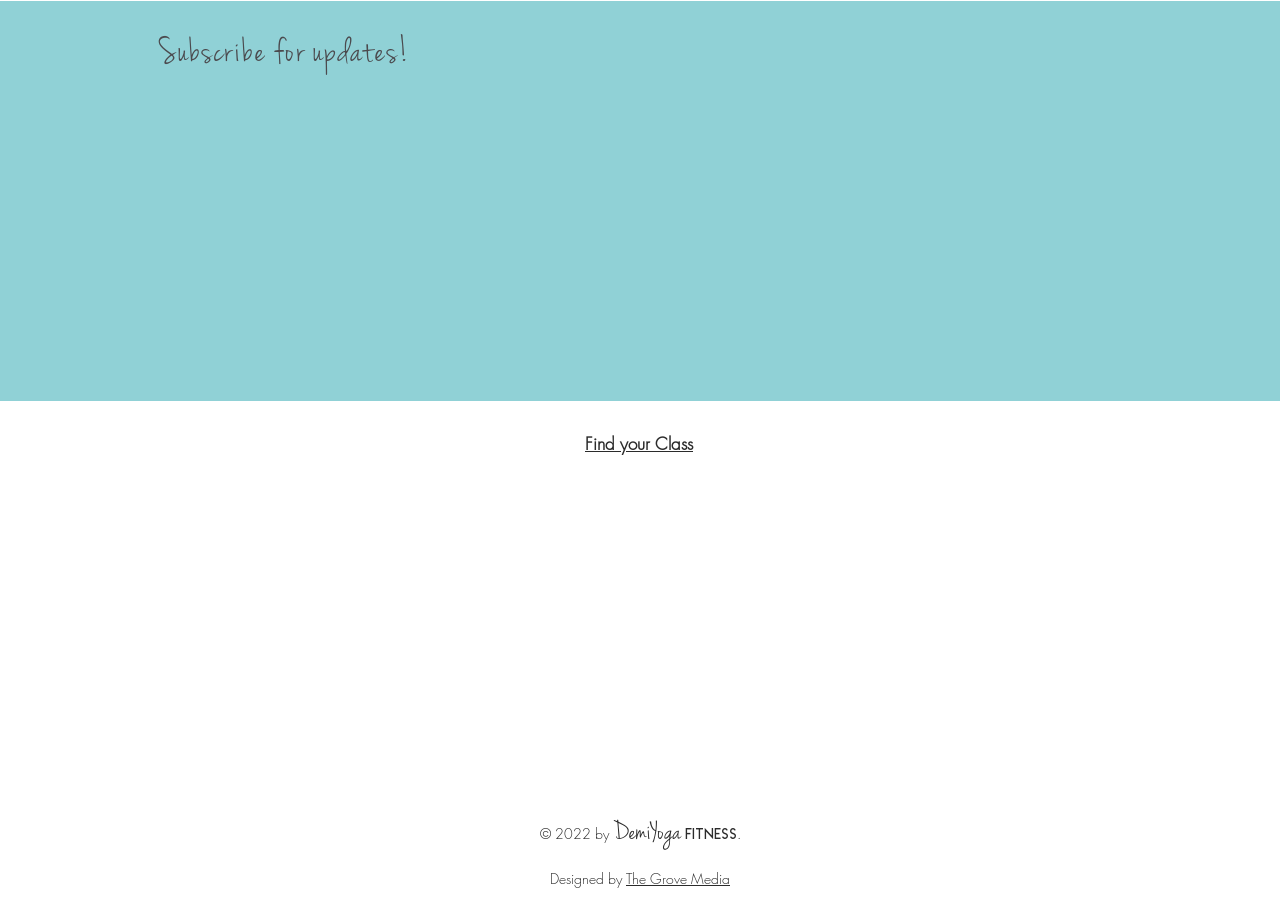Please identify the bounding box coordinates of the element that needs to be clicked to perform the following instruction: "View Google Maps".

[0.262, 0.537, 0.738, 0.843]